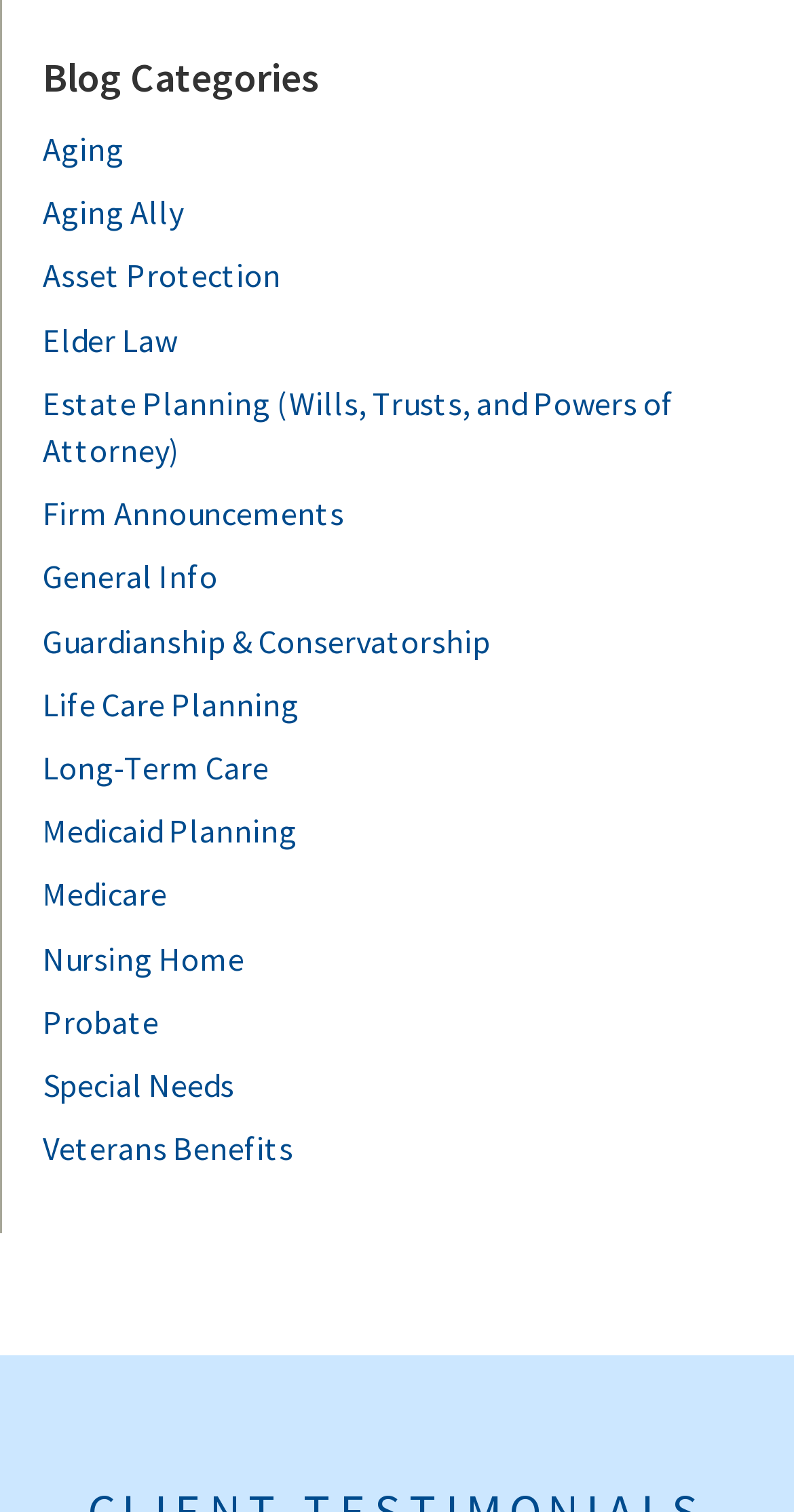Please provide a comprehensive response to the question below by analyzing the image: 
How many categories start with 'A'?

I looked at the list of links under the 'Blog Categories' heading and found two categories that start with 'A', which are 'Aging' and 'Aging Ally'.